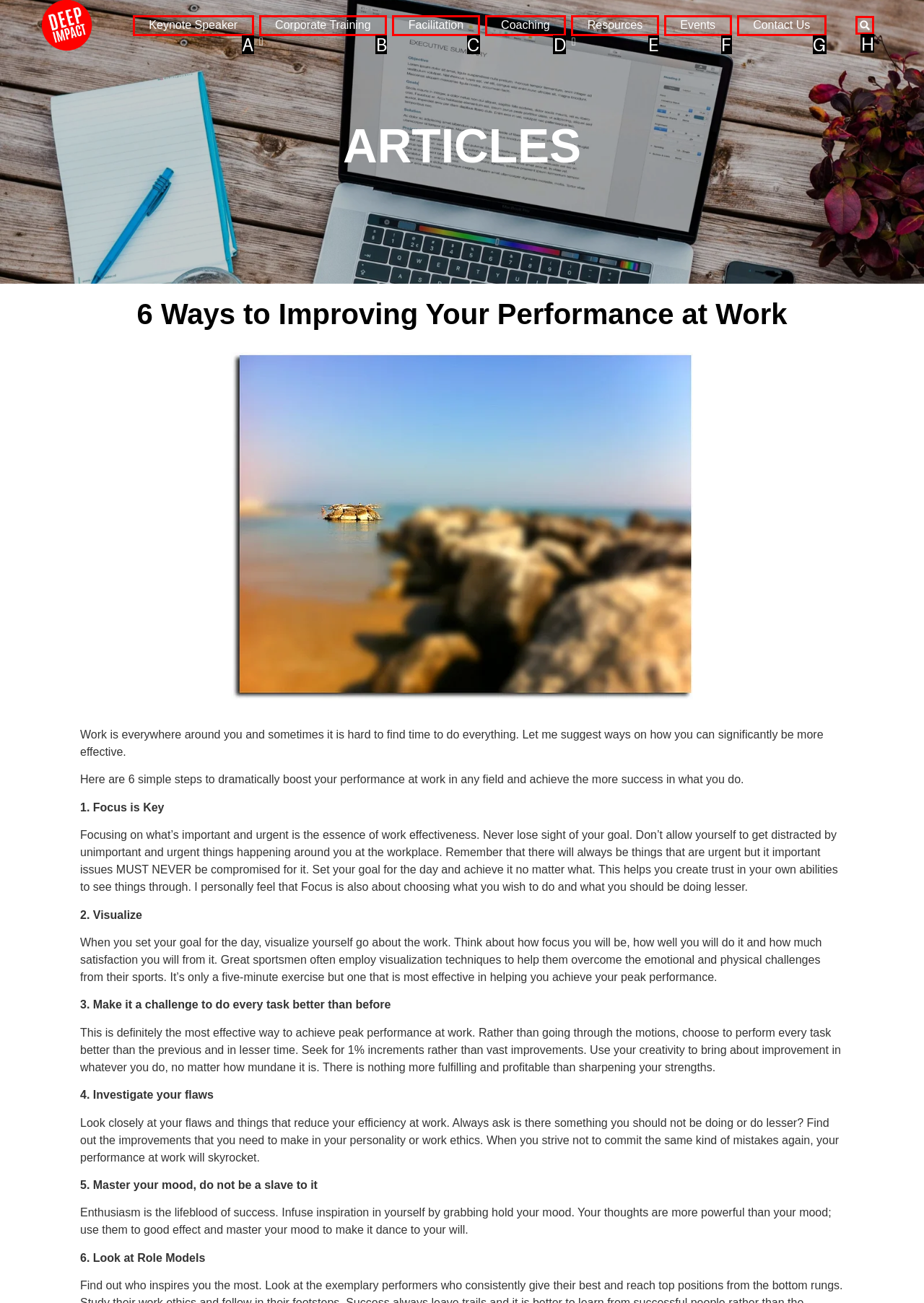Based on the given description: Facilitation, determine which HTML element is the best match. Respond with the letter of the chosen option.

C